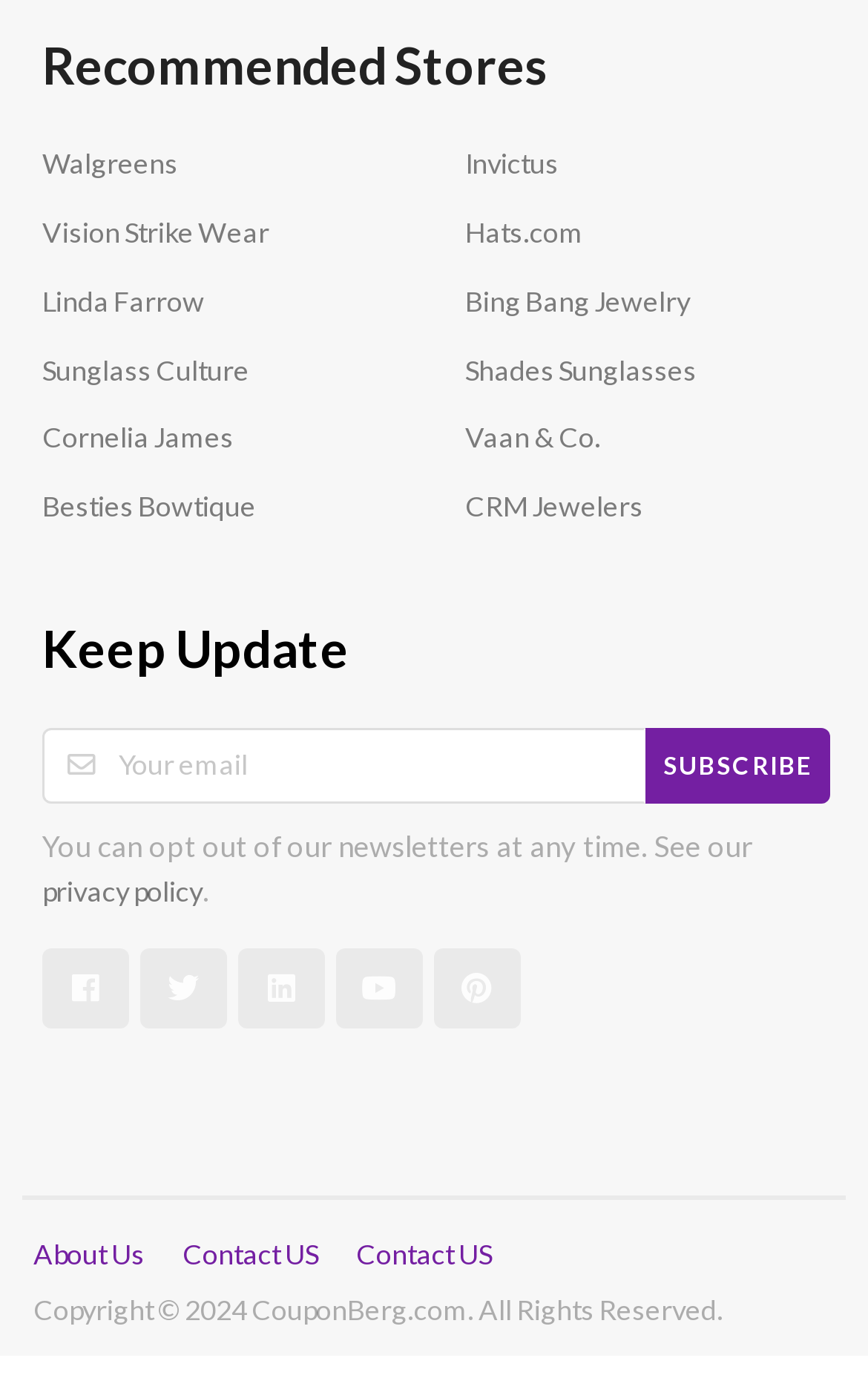Please give a succinct answer to the question in one word or phrase:
What is the purpose of the textbox?

Enter email